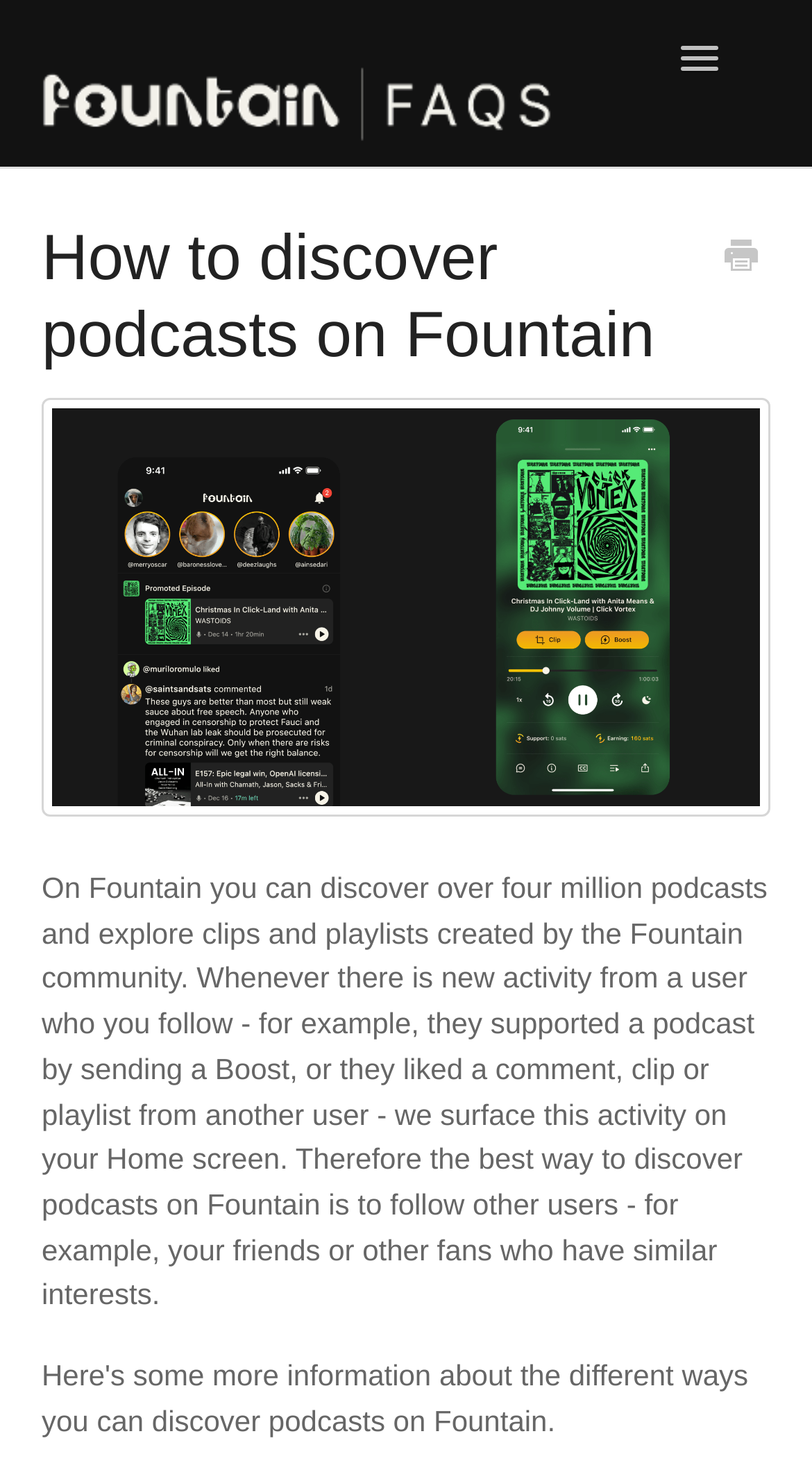From the element description: "Toggle Navigation", extract the bounding box coordinates of the UI element. The coordinates should be expressed as four float numbers between 0 and 1, in the order [left, top, right, bottom].

[0.813, 0.02, 0.91, 0.059]